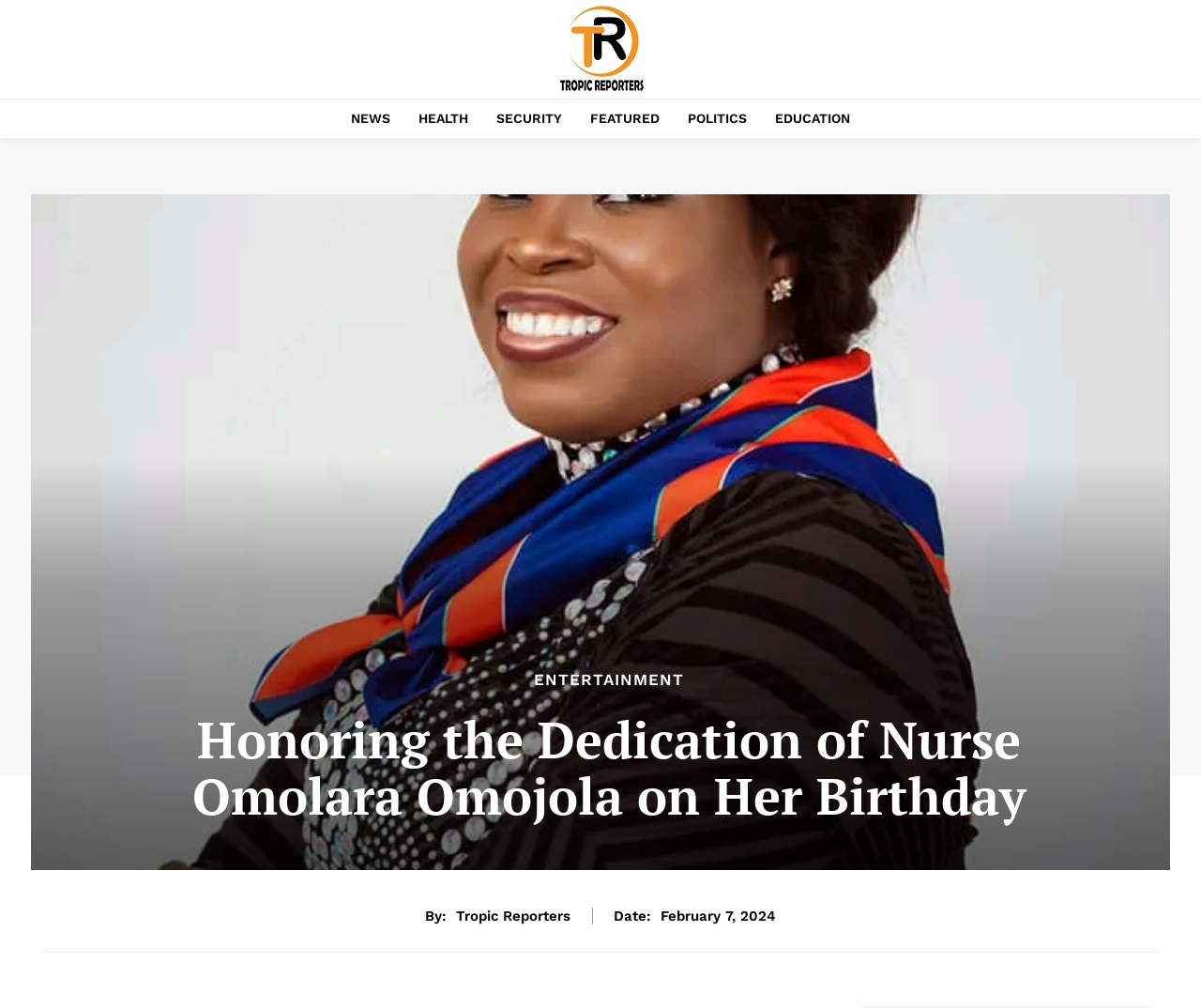Locate the bounding box coordinates of the element I should click to achieve the following instruction: "Click the logo".

[0.316, 0.0, 0.688, 0.093]